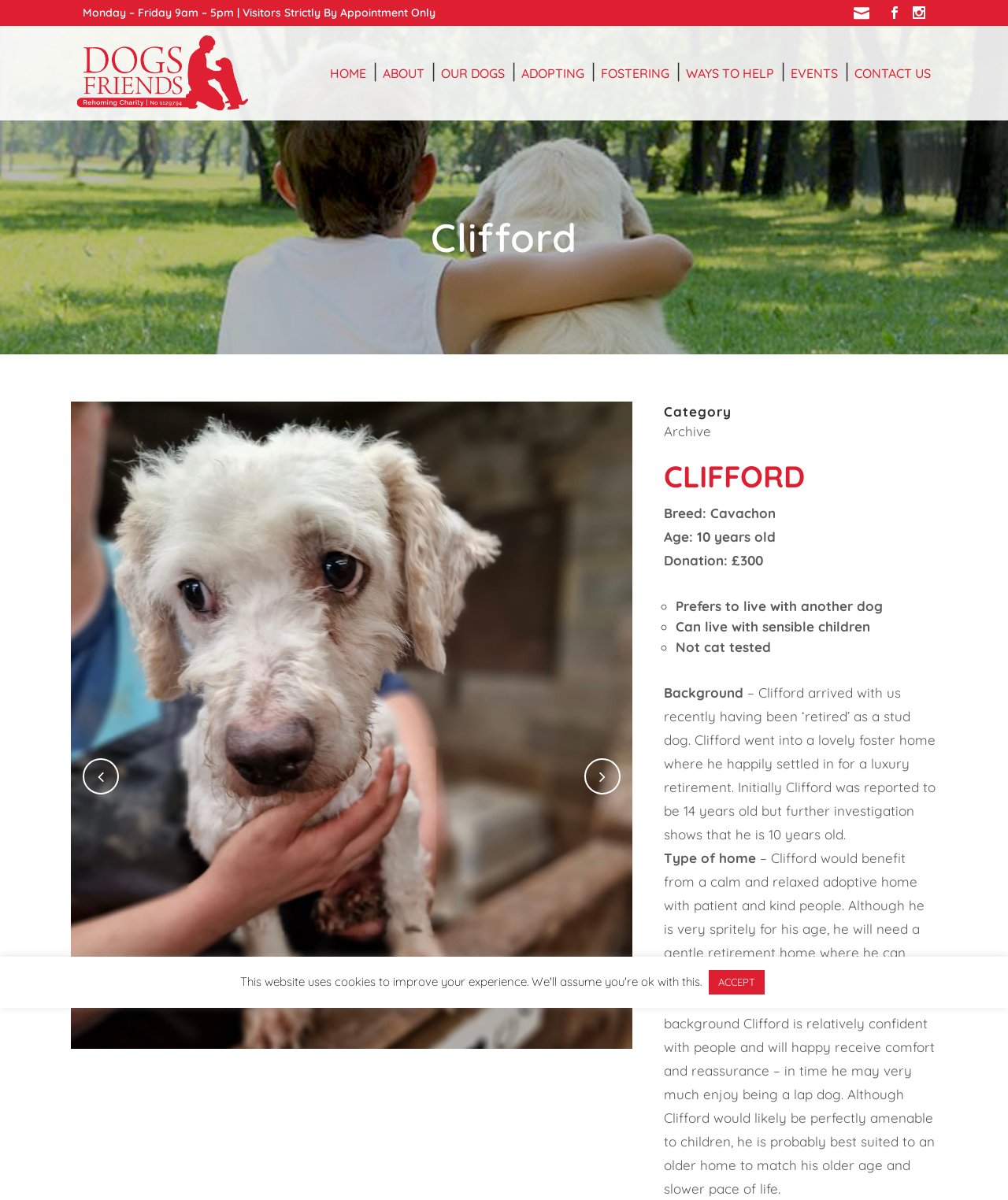Please identify the bounding box coordinates of the element that needs to be clicked to perform the following instruction: "Check the EVENTS link".

[0.778, 0.022, 0.838, 0.1]